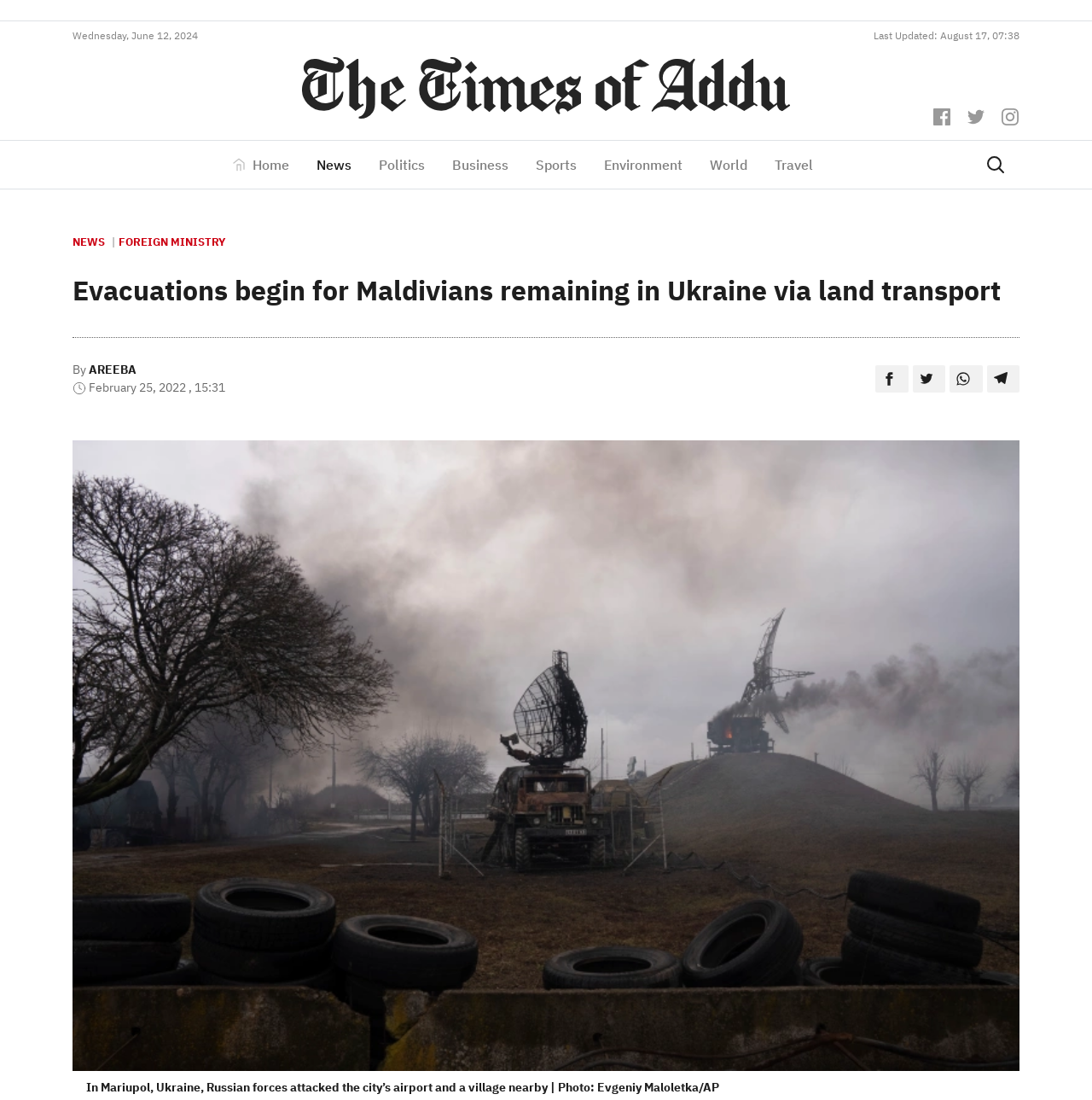What is the name of the author of the news article?
Please provide a single word or phrase as your answer based on the image.

AREEBA